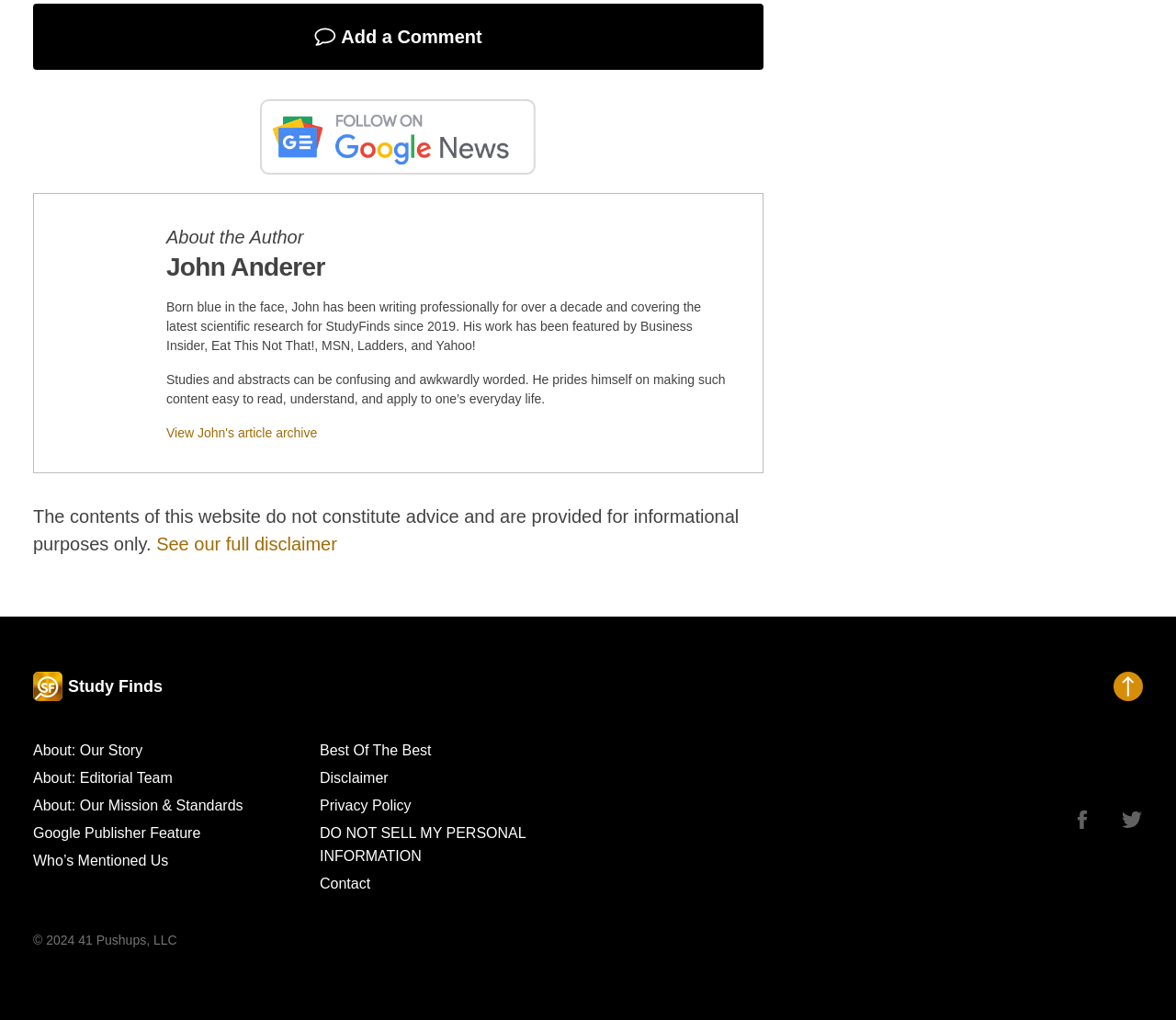What is the purpose of the 'View John's article archive' link?
From the details in the image, provide a complete and detailed answer to the question.

The 'View John's article archive' link is located in the footer section of the webpage, and its purpose is to allow users to view the article archive of the author, John Anderer.